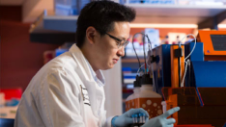Provide a short answer using a single word or phrase for the following question: 
What is the color of the apparatus on the workstation?

orange and blue